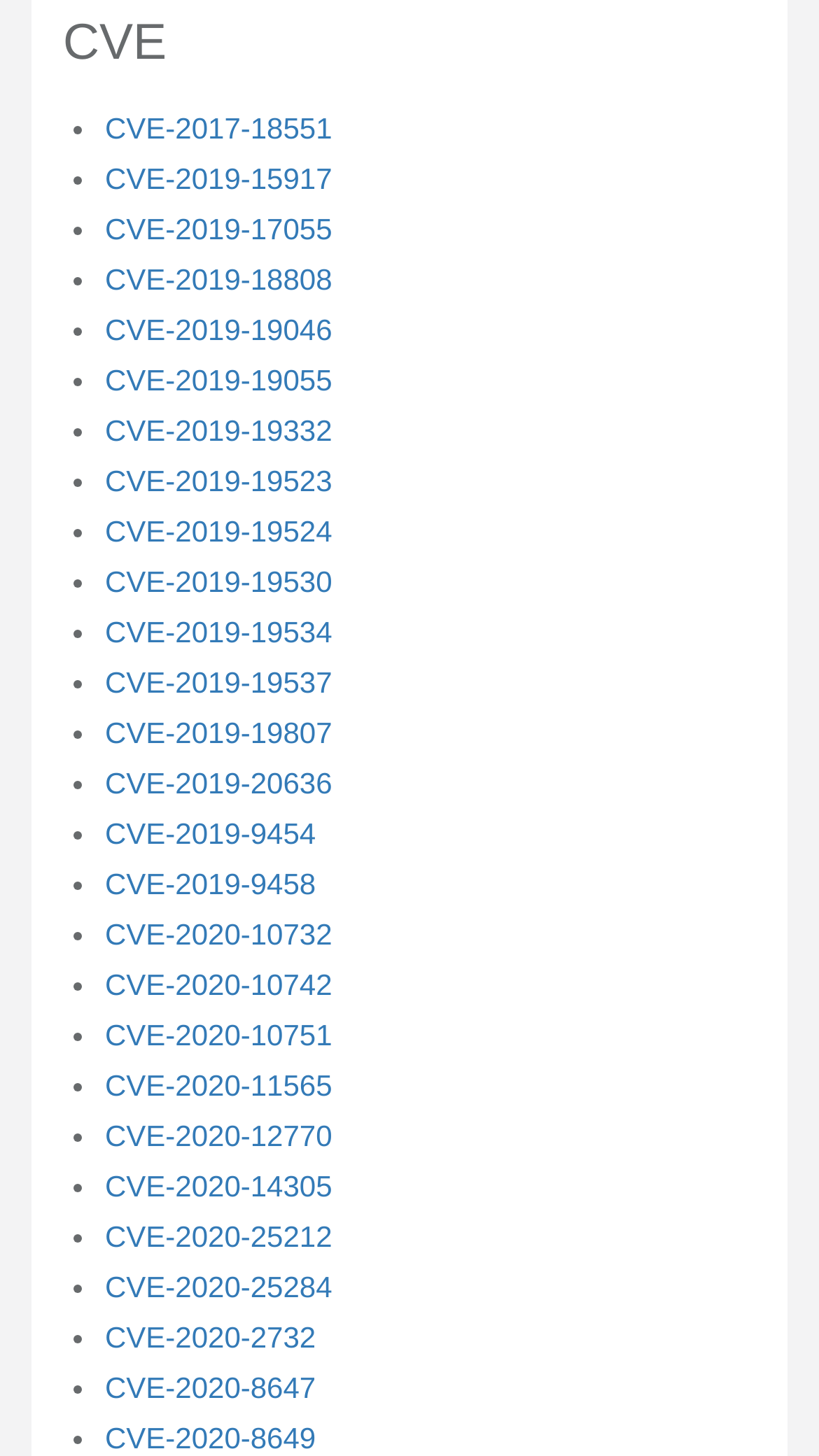Give a concise answer using one word or a phrase to the following question:
What is the purpose of the bullet points on this webpage?

To separate CVE links